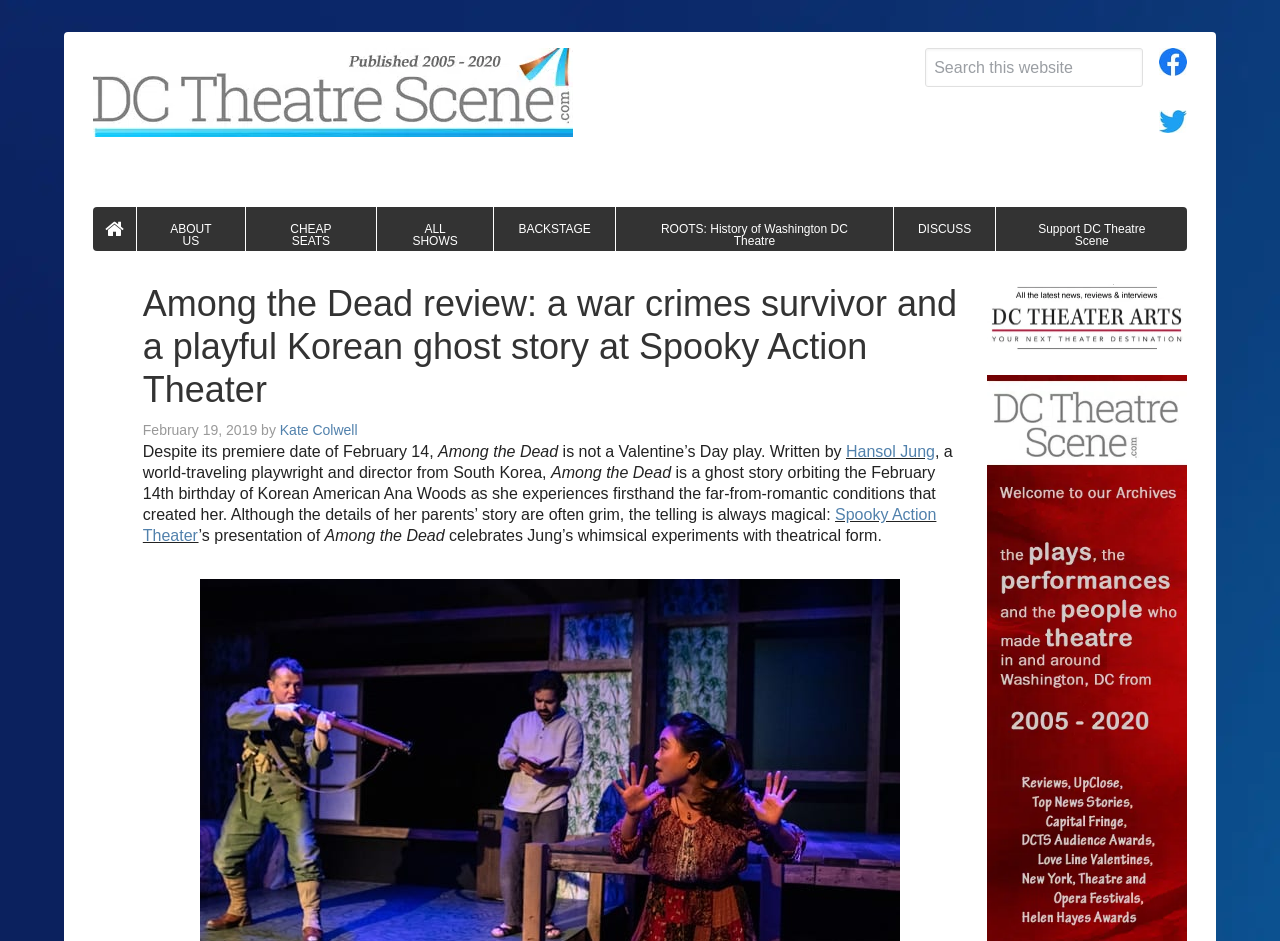Determine the bounding box coordinates for the clickable element required to fulfill the instruction: "Read About Us". Provide the coordinates as four float numbers between 0 and 1, i.e., [left, top, right, bottom].

[0.107, 0.22, 0.192, 0.267]